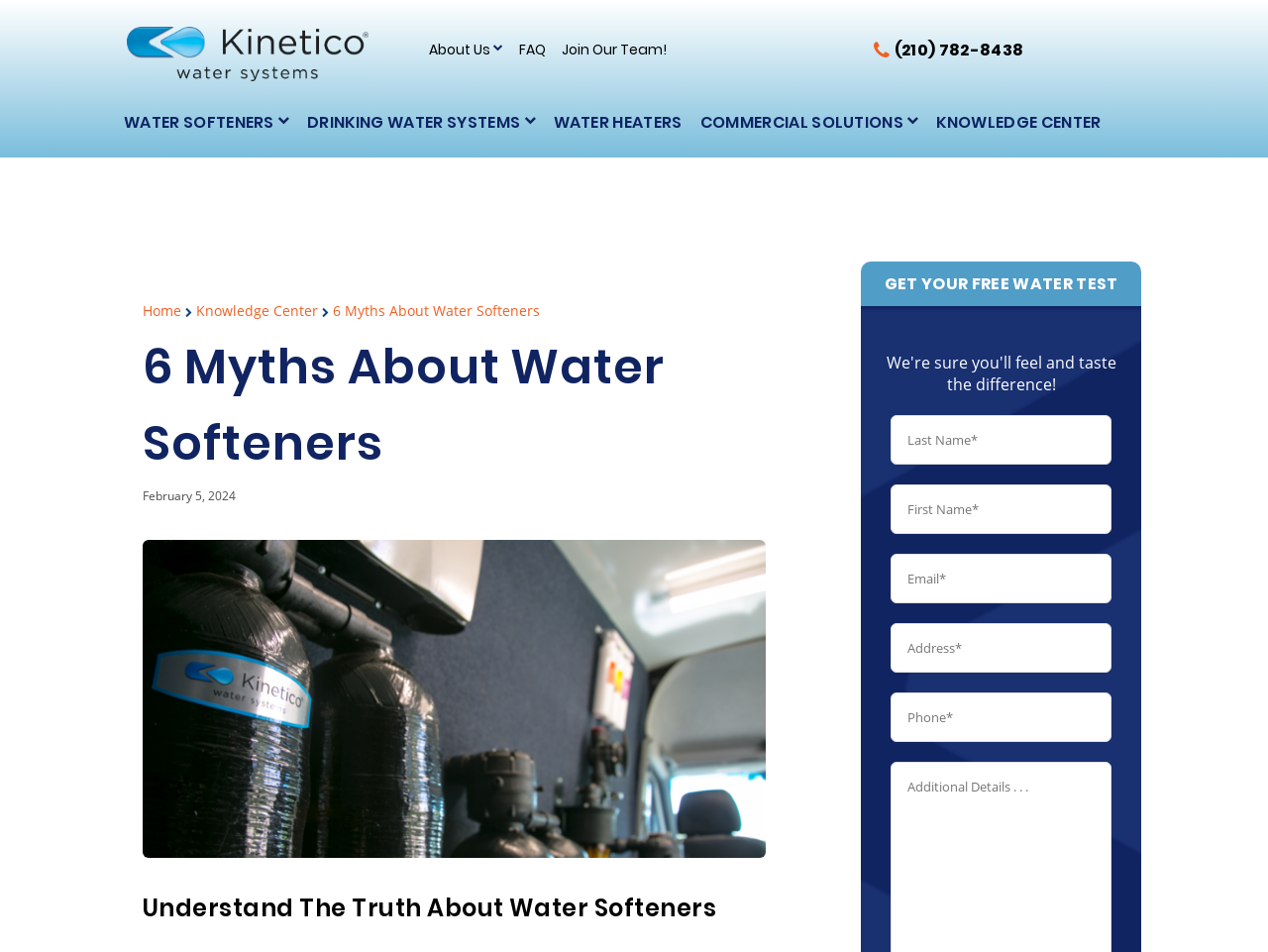Predict the bounding box of the UI element based on this description: "Clean Water Protection Plan".

[0.1, 0.752, 0.302, 0.78]